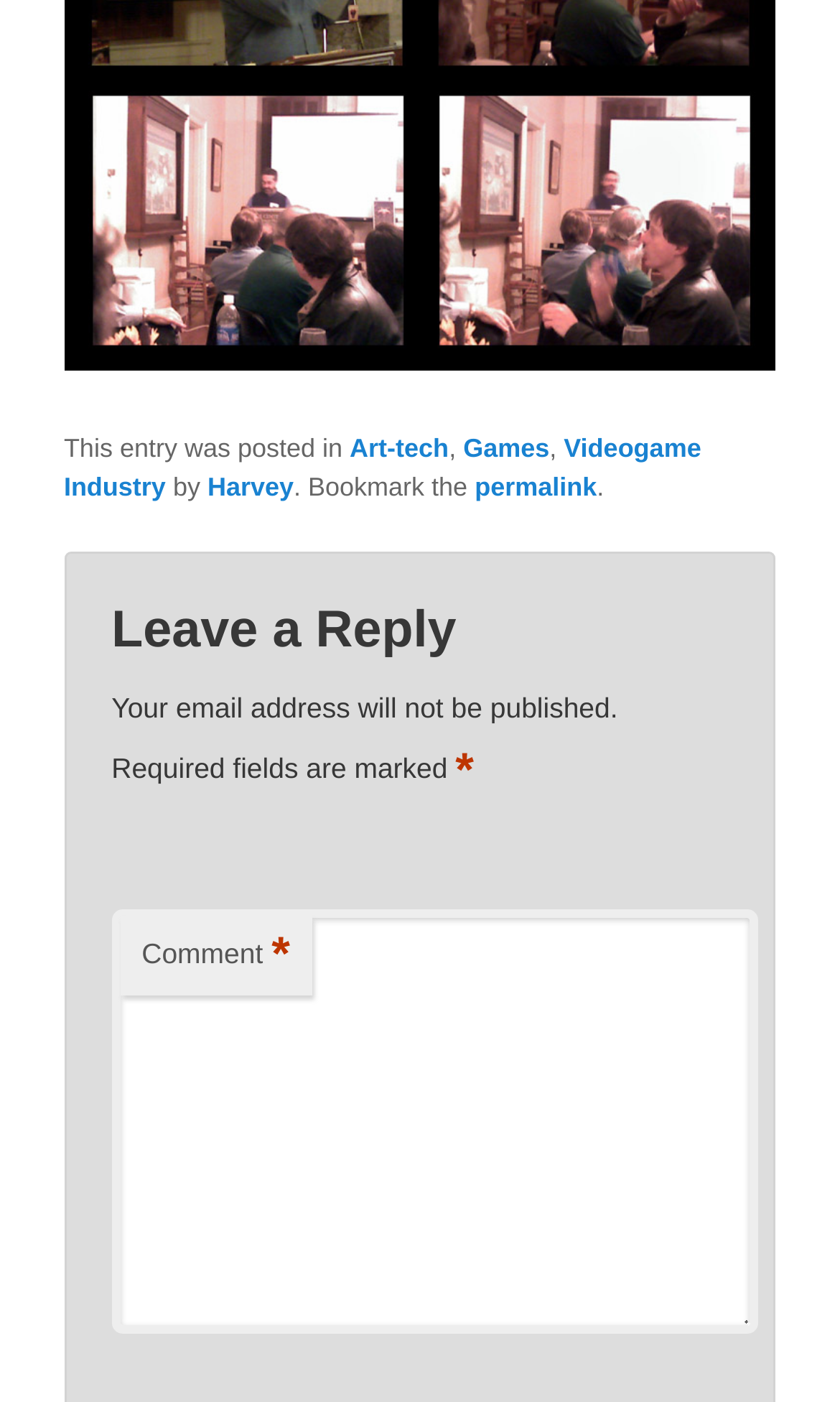Who is the author of the article?
Carefully examine the image and provide a detailed answer to the question.

In the footer section, I found a link 'Harvey' which is preceded by the text 'by', suggesting that Harvey is the author of the article.